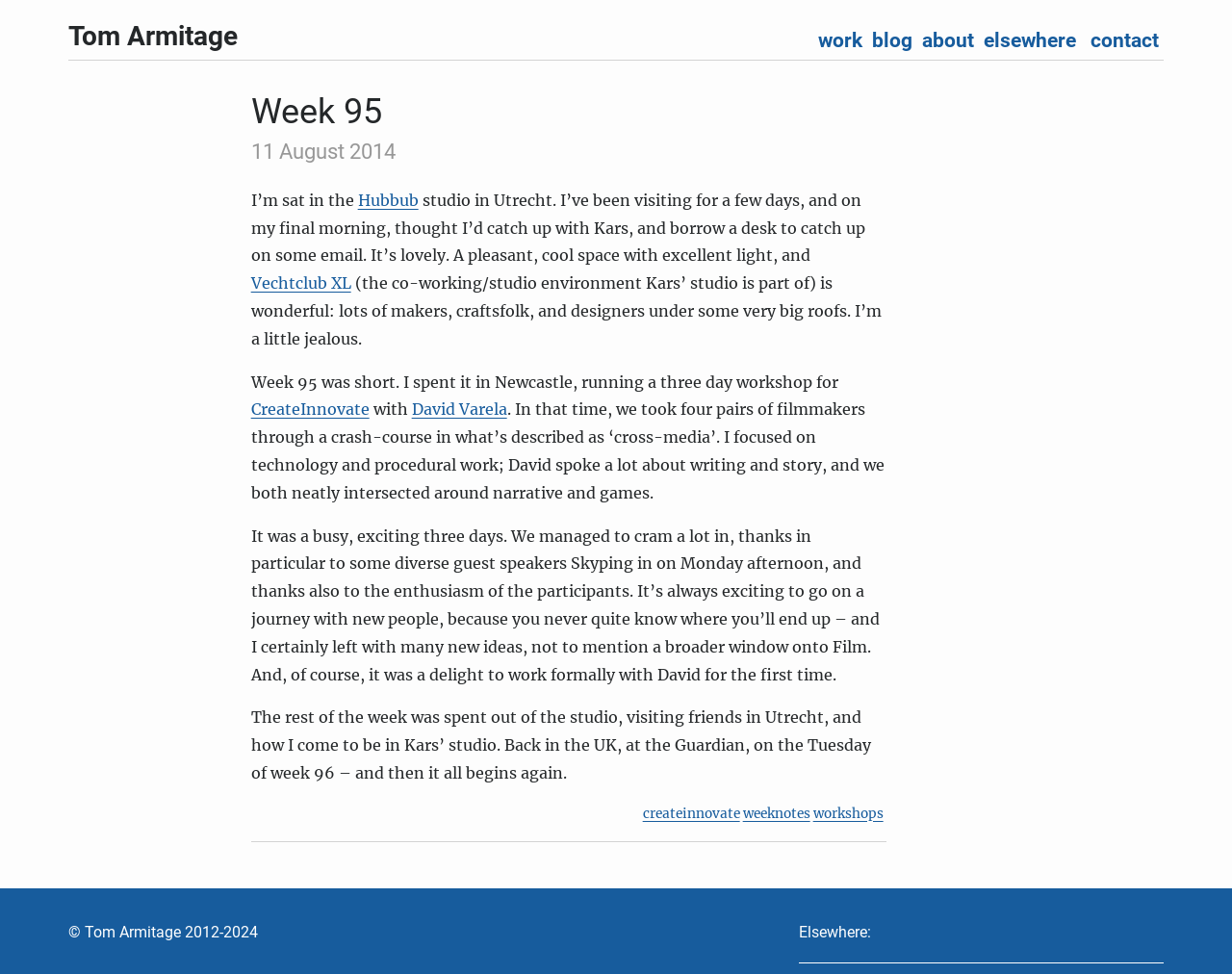Respond to the question with just a single word or phrase: 
What is the name of the author?

Tom Armitage